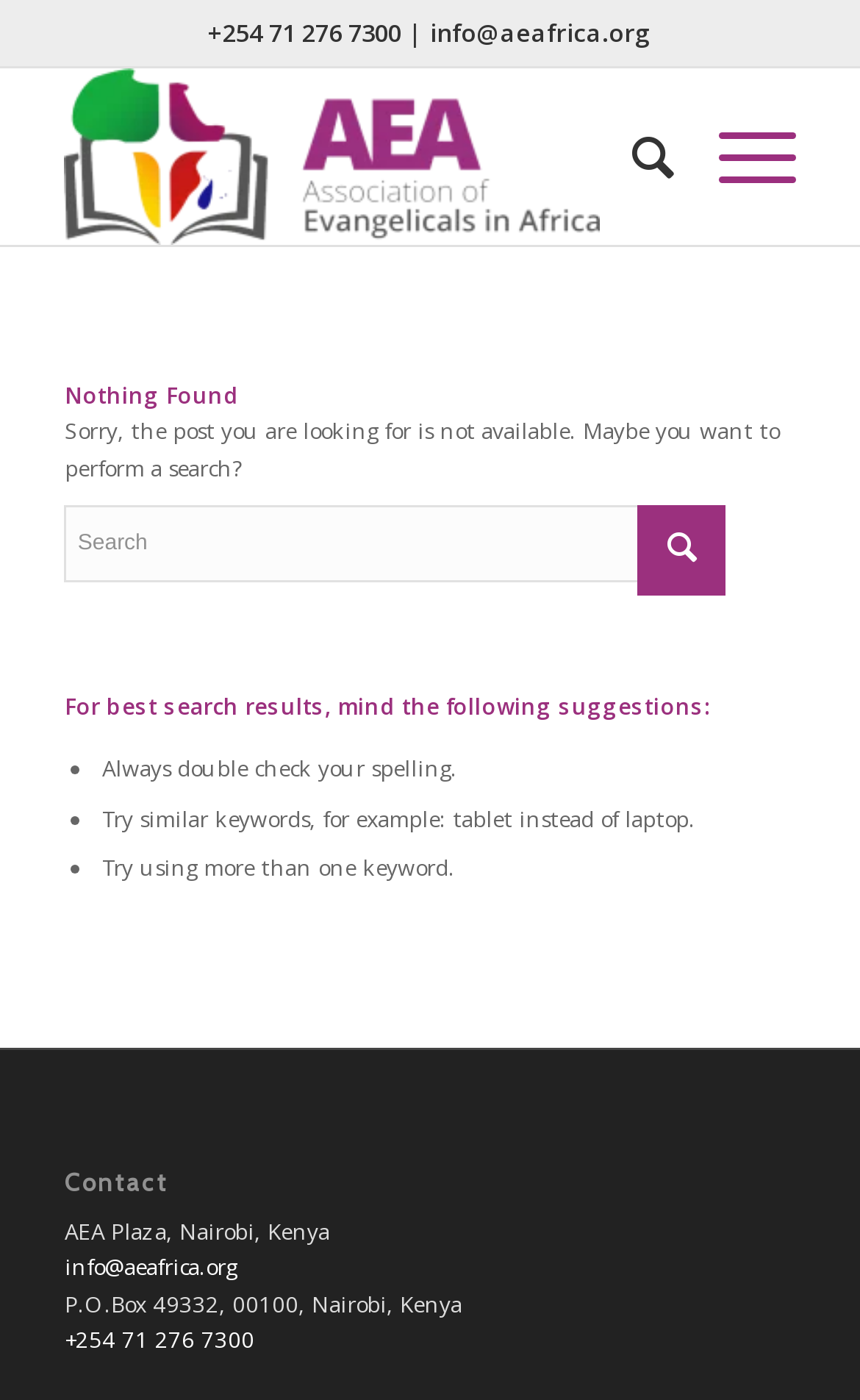What is the location of the AEA Plaza?
Based on the content of the image, thoroughly explain and answer the question.

The location can be found at the bottom of the page, in the contact section, which mentions 'AEA Plaza, Nairobi, Kenya'.